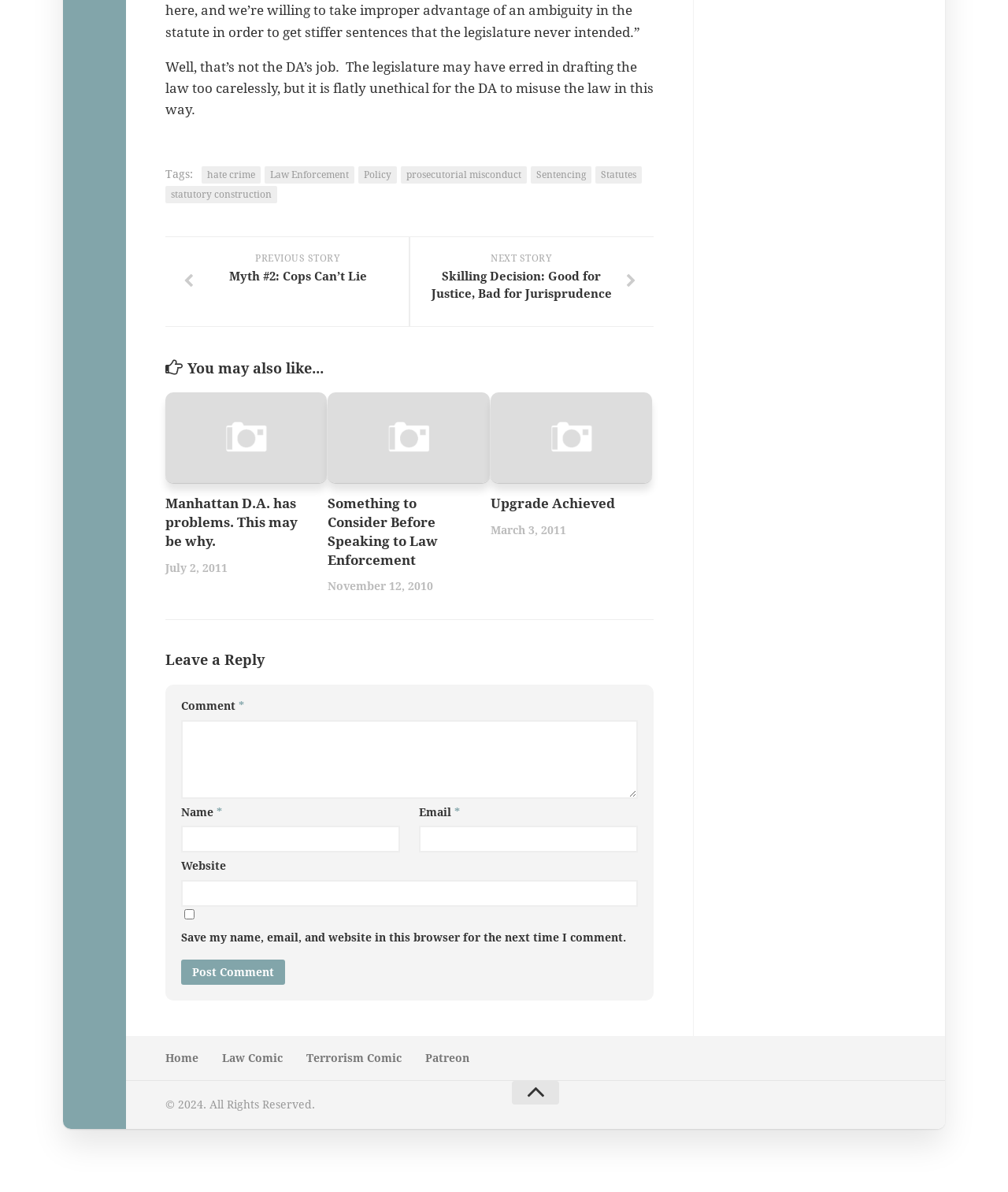Kindly respond to the following question with a single word or a brief phrase: 
What is the copyright year of the website?

2024